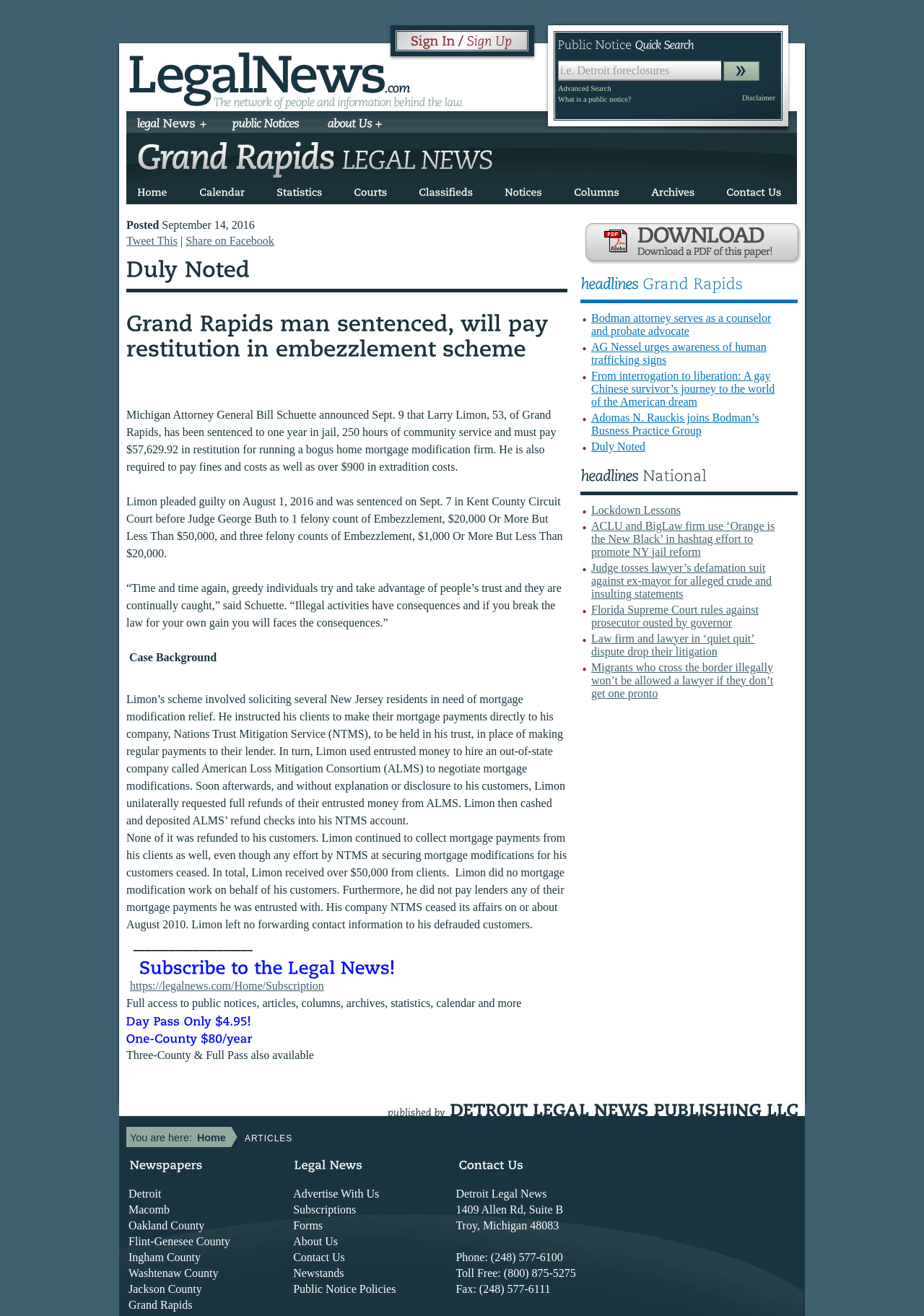Give an in-depth explanation of the webpage layout and content.

The webpage is a news website focused on legal news and public notices for Michigan lawyers. At the top, there is a logo image with the text "Legal News" and a navigation menu with links to various sections, including "Home", "Calendar", "Statistics", "Courts", "Classifieds", "Notices", "Columns", "Archives", and "Contact Us". 

Below the navigation menu, there is a search bar with a button and a text box to input search queries. The search bar is accompanied by links to "Advanced Search" and "What is a public notice?".

The main content area features a news article with a heading "Duly Noted" and a subheading "Grand Rapids man sentenced, will pay restitution in embezzlement scheme". The article includes a brief summary and a detailed description of the case, including quotes from the Michigan Attorney General. The text is divided into paragraphs and includes some formatting, such as bold or italic text.

To the right of the main content area, there is a sidebar with links to various sections, including "Legal News +", "Public Notices", and "About Us +". Each of these links has a dropdown menu with additional links.

At the bottom of the page, there are some additional links and a copyright notice. There are also some social media links, including "Tweet This" and "Share on Facebook".